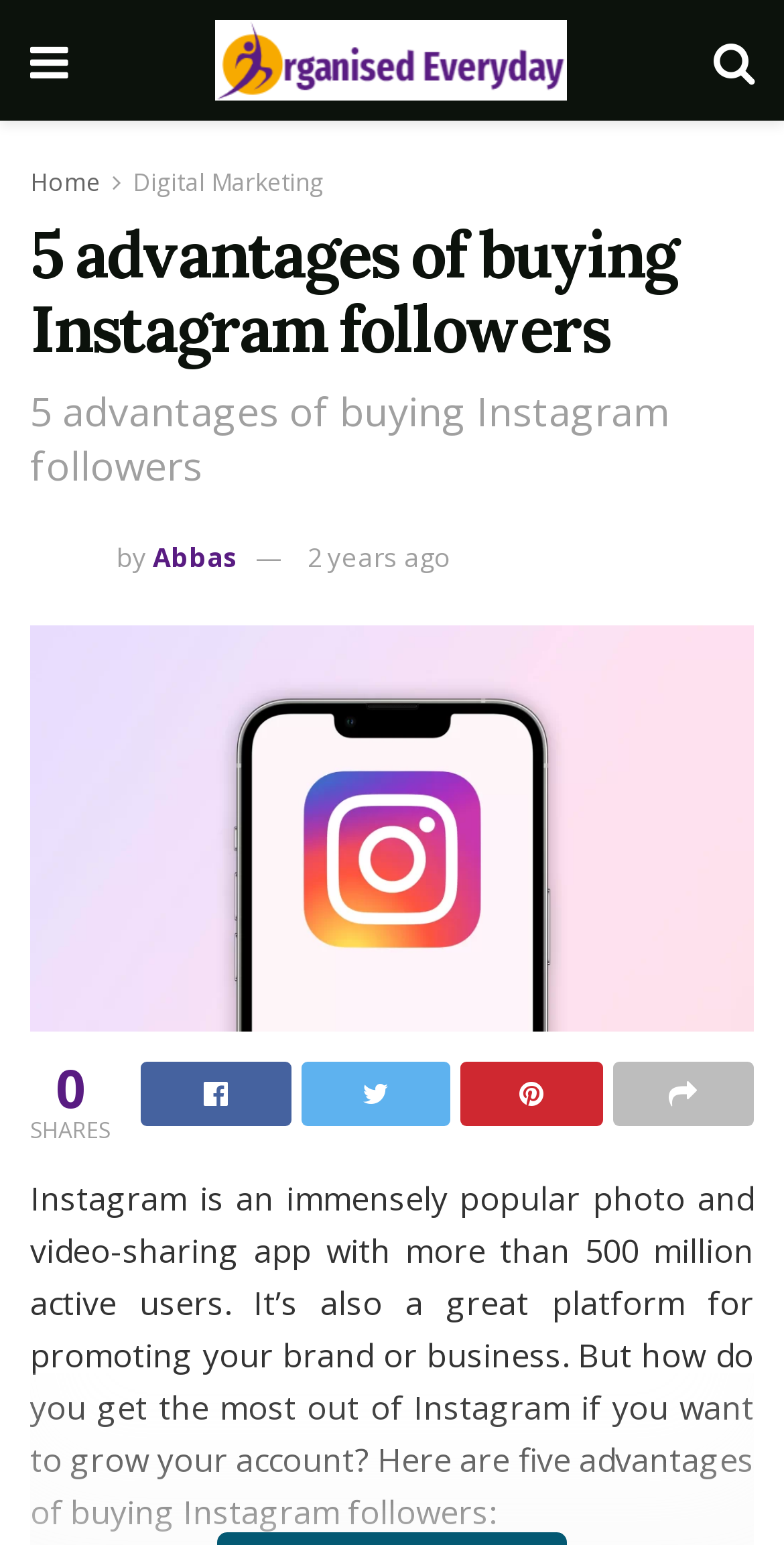Analyze the image and deliver a detailed answer to the question: How many shares does the article have?

The number of shares is 0, which is indicated by the text '0' next to the 'SHARES' label.